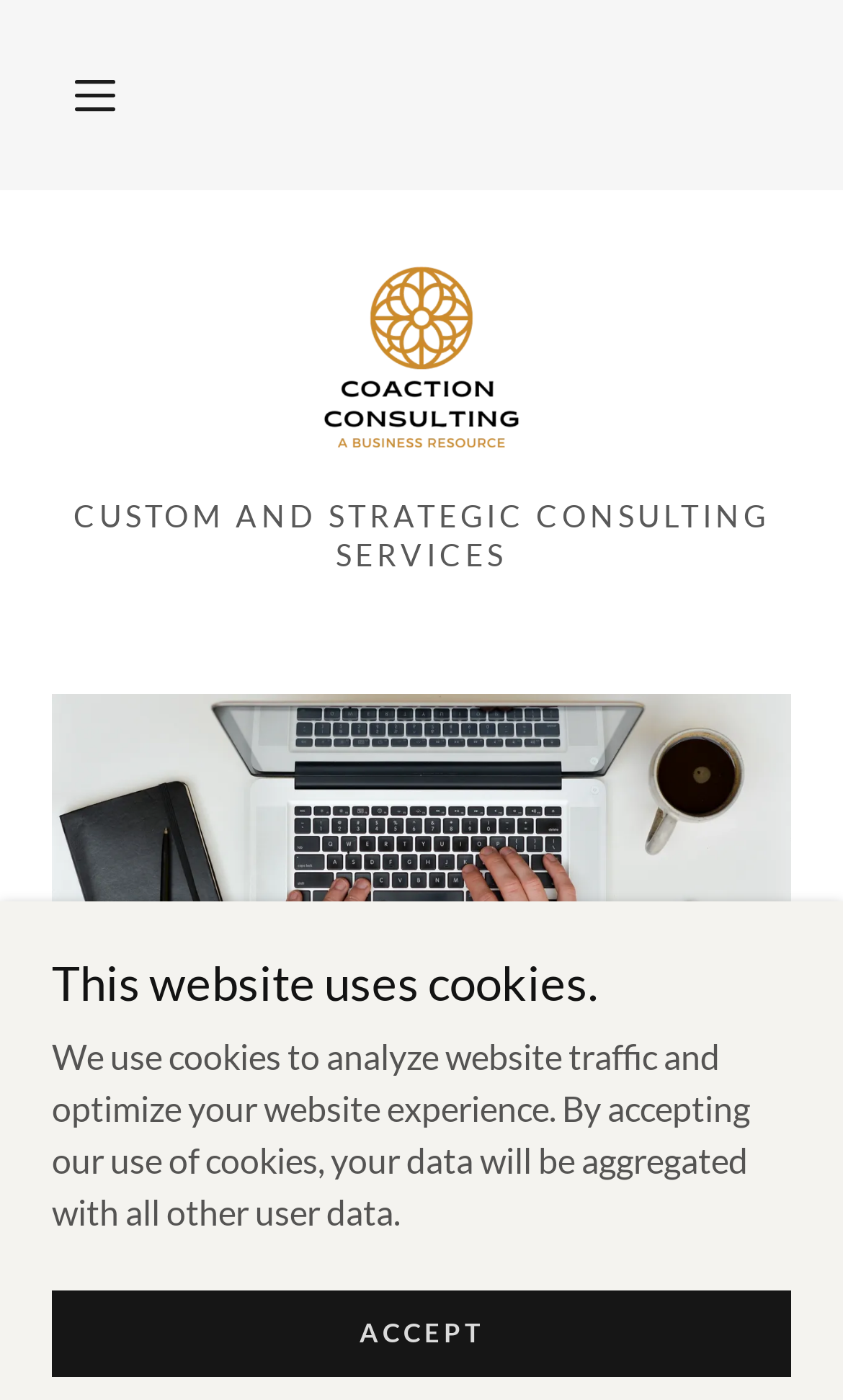Generate a thorough explanation of the webpage's elements.

The webpage appears to be a business consulting website, with a focus on supporting entrepreneurs in their next business venture. At the top left corner, there is a hamburger site navigation icon, which is a button that can be clicked to expand a menu. Next to it, on the top center, is the company logo, "Coaction Consulting", which is also a link. 

Below the logo, there is a heading that reads "CUSTOM AND STRATEGIC CONSULTING SERVICES", which takes up most of the top section of the page. 

In the middle section of the page, there is a large image that spans almost the entire width of the page. 

Further down, there is a heading that reads "Testimonials", which is followed by a small amount of whitespace. 

At the bottom left corner, there is a notice that reads "This website uses cookies." Below this notice, there is a paragraph of text that explains the use of cookies on the website. Finally, there is an "ACCEPT" link at the very bottom of the page, which allows users to accept the use of cookies.